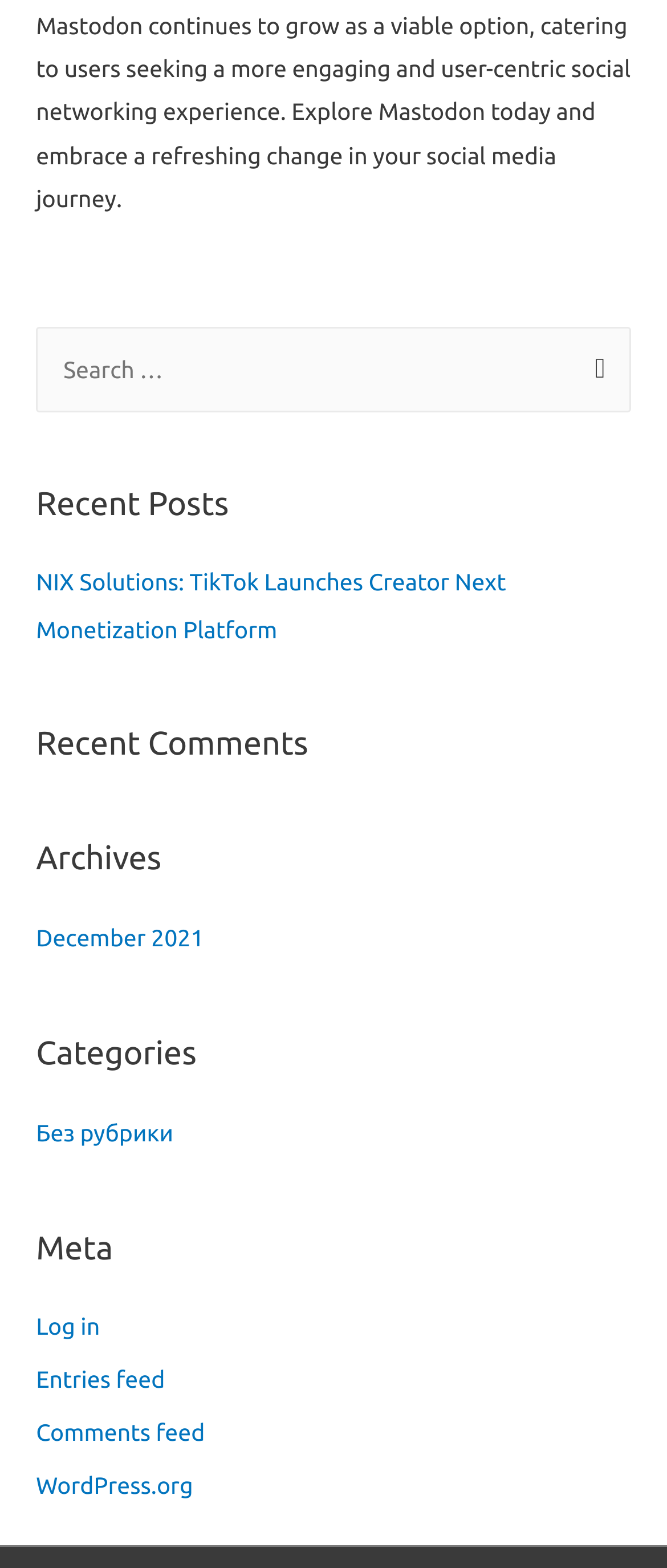What is the purpose of the 'Archives' section?
From the image, respond using a single word or phrase.

Access past posts